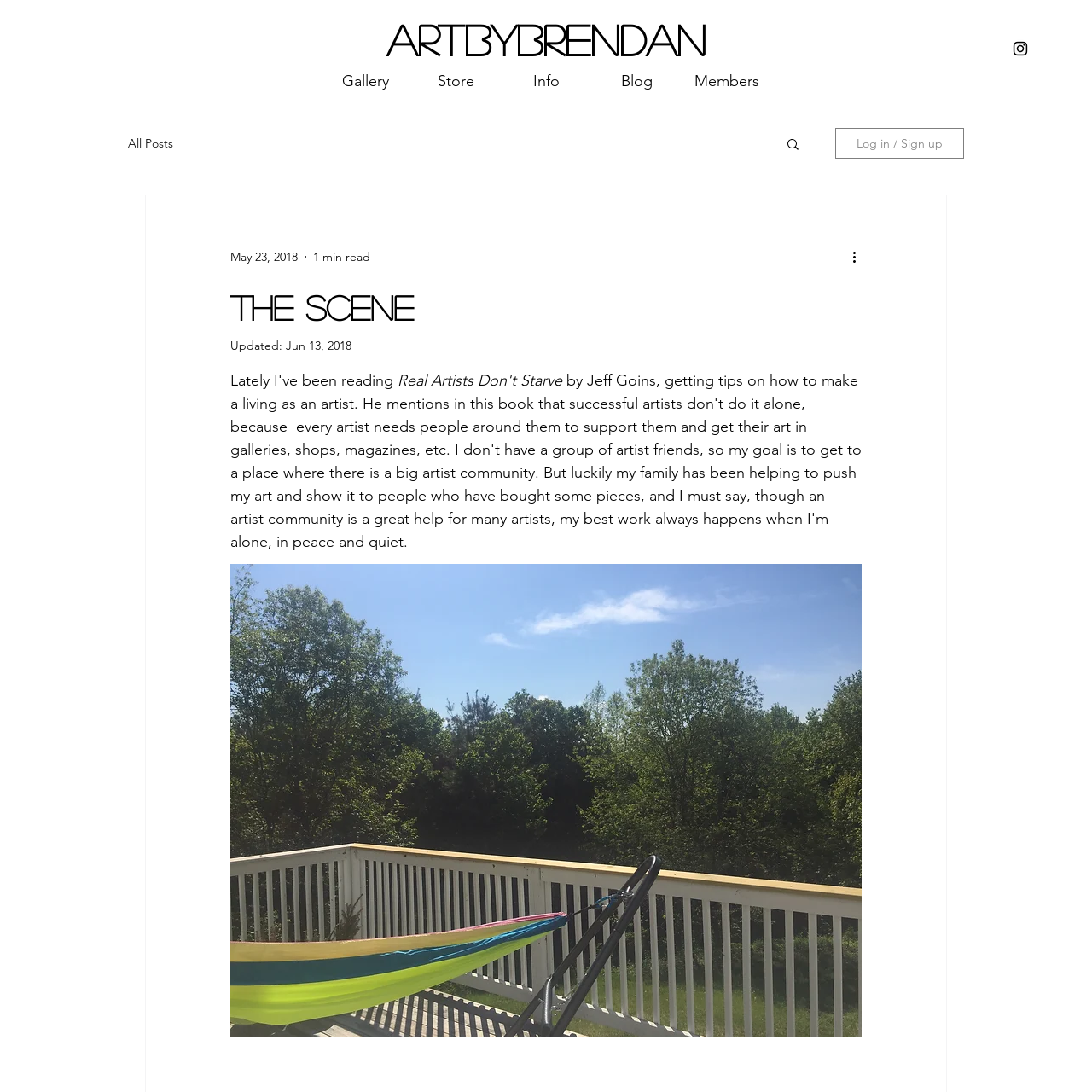Please find the bounding box coordinates of the section that needs to be clicked to achieve this instruction: "Log in or sign up".

[0.765, 0.117, 0.883, 0.145]